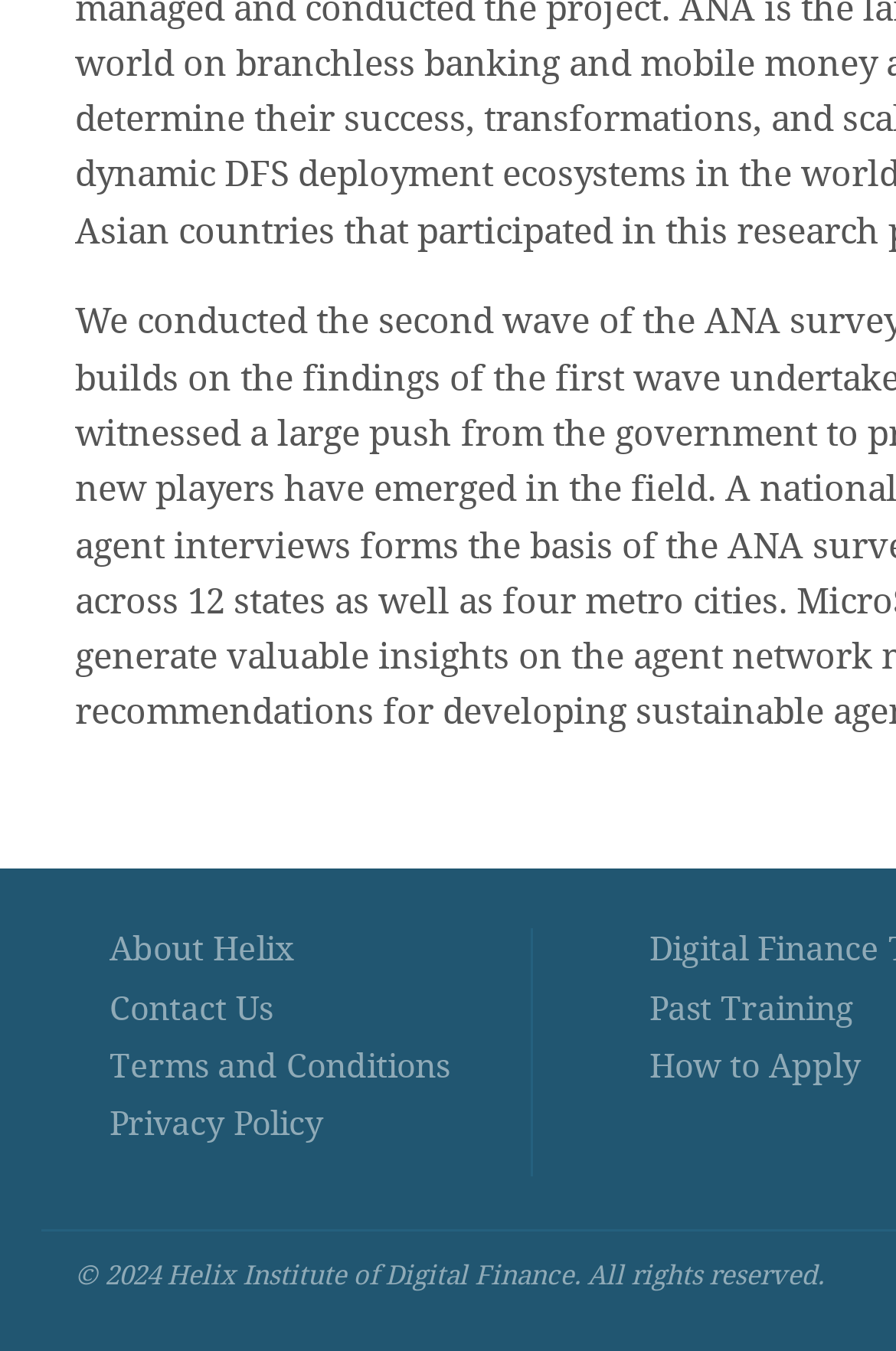Given the element description BOOK NOW, identify the bounding box coordinates for the UI element on the webpage screenshot. The format should be (top-left x, top-left y, bottom-right x, bottom-right y), with values between 0 and 1.

None